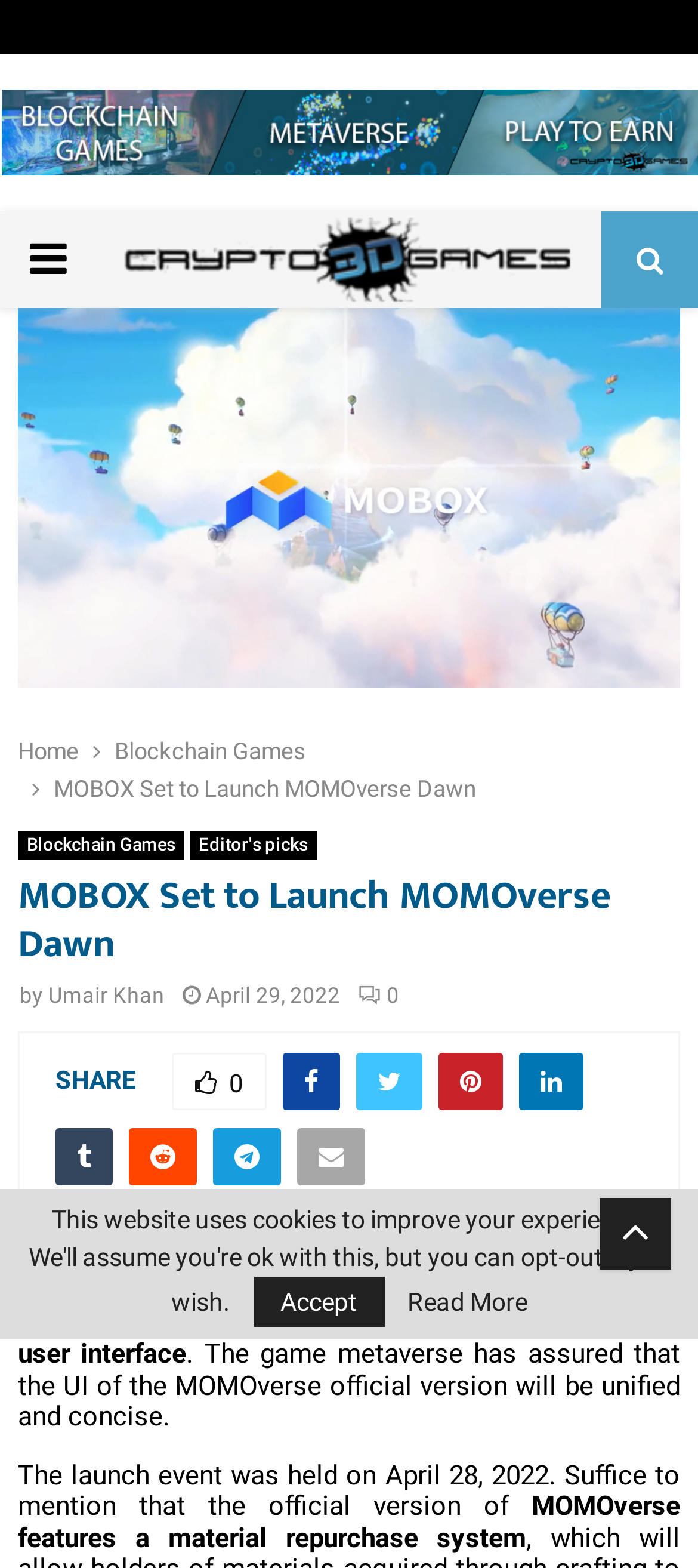What is the date of the launch event?
Examine the webpage screenshot and provide an in-depth answer to the question.

I found the answer by looking at the static text element that mentions 'The launch event was held on April 28, 2022'.